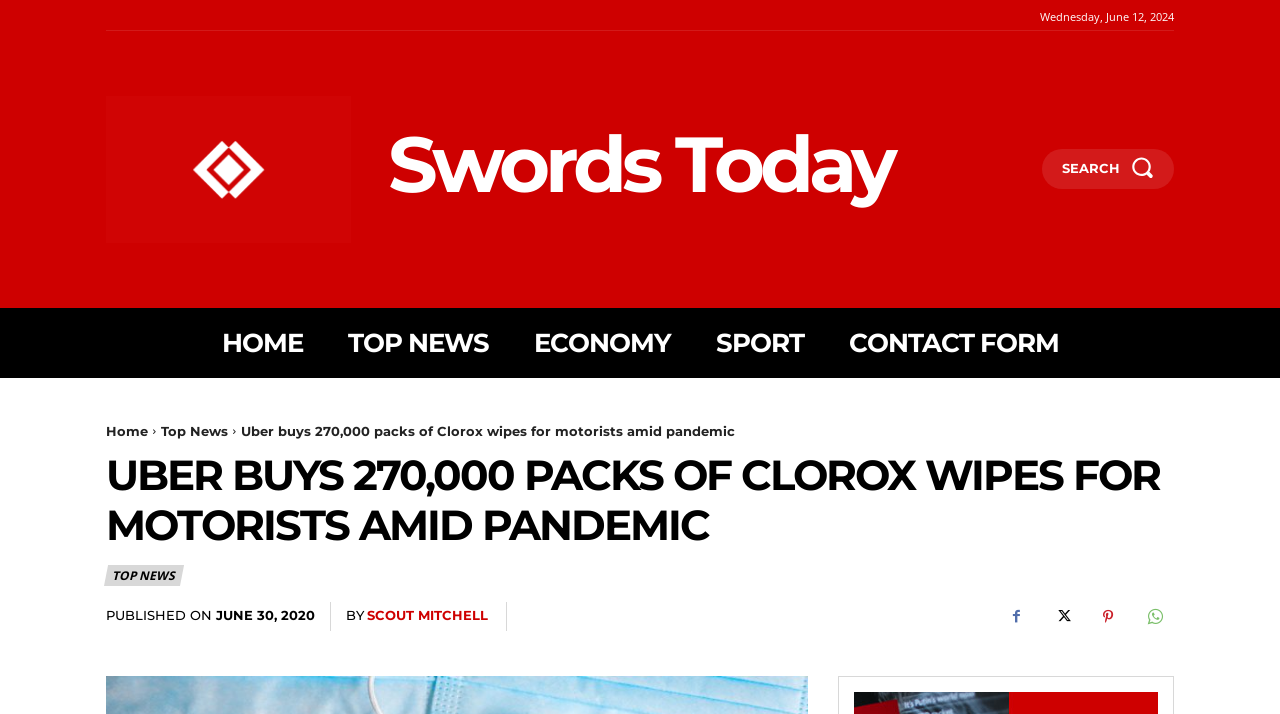Please find the bounding box coordinates of the element's region to be clicked to carry out this instruction: "Read top news".

[0.271, 0.431, 0.382, 0.529]